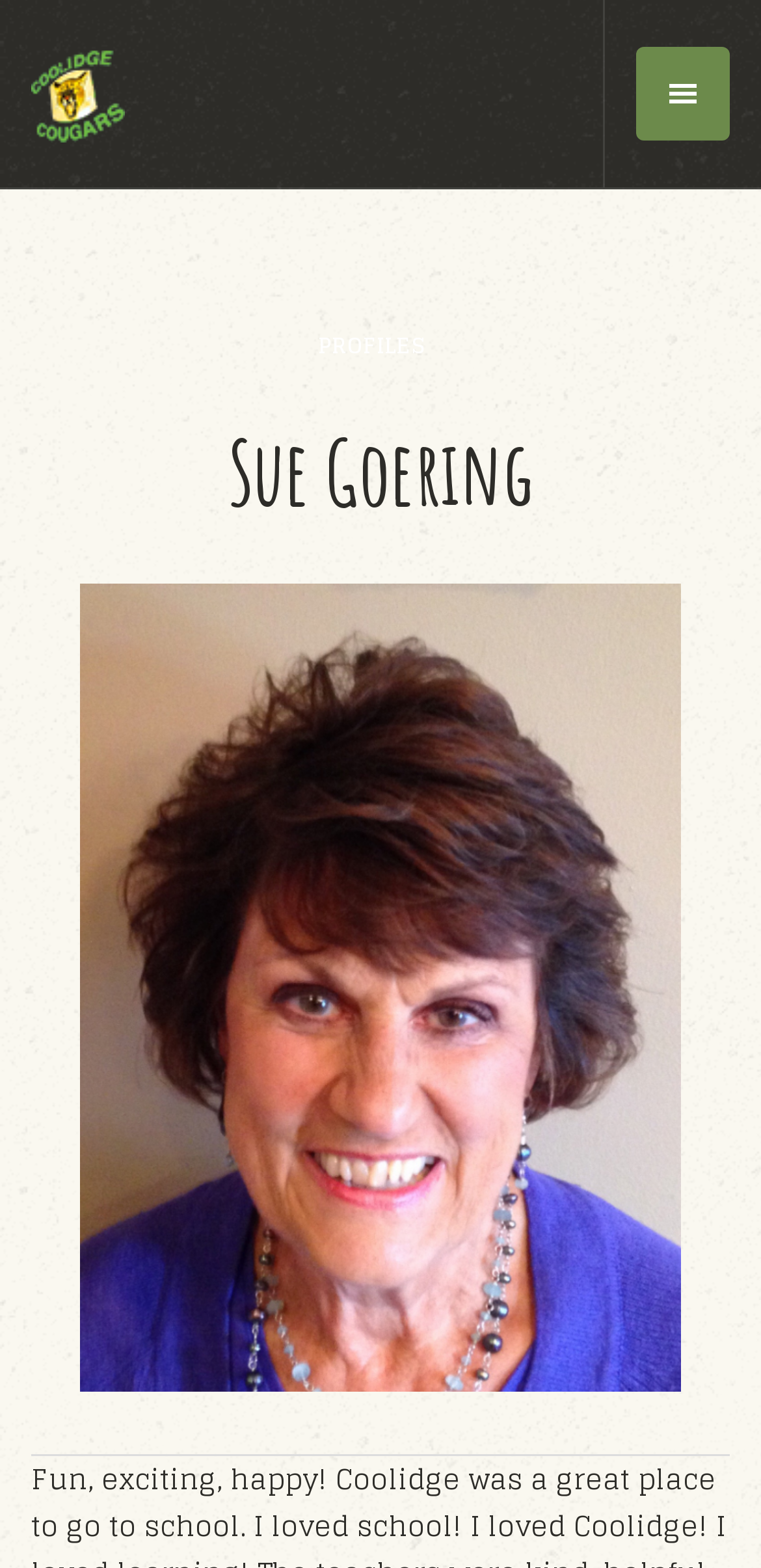Give a one-word or short-phrase answer to the following question: 
What is the name of the person on this webpage?

Sue Goering